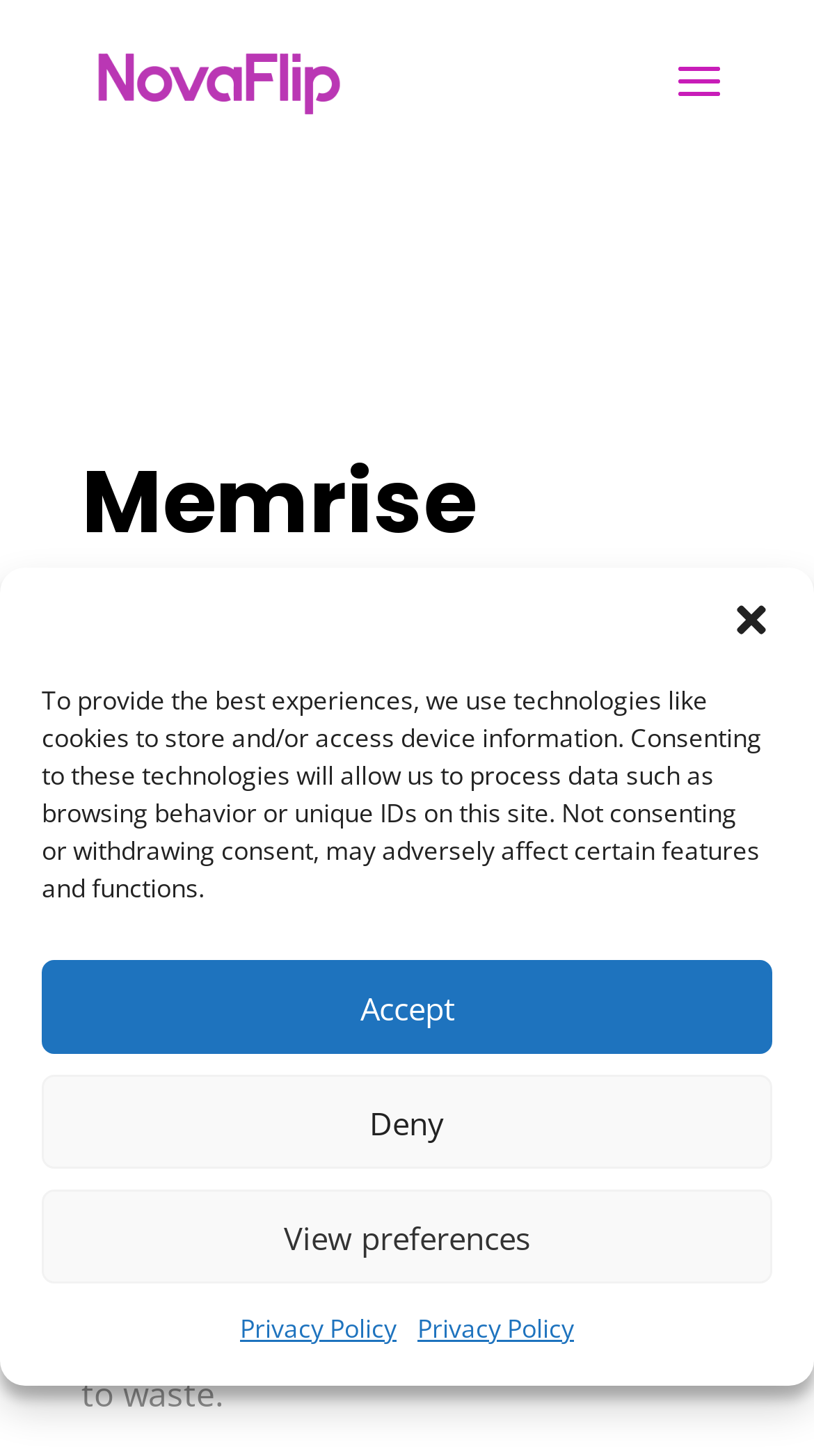Identify the bounding box coordinates for the element you need to click to achieve the following task: "click the Novaflip link". Provide the bounding box coordinates as four float numbers between 0 and 1, in the form [left, top, right, bottom].

[0.11, 0.041, 0.467, 0.068]